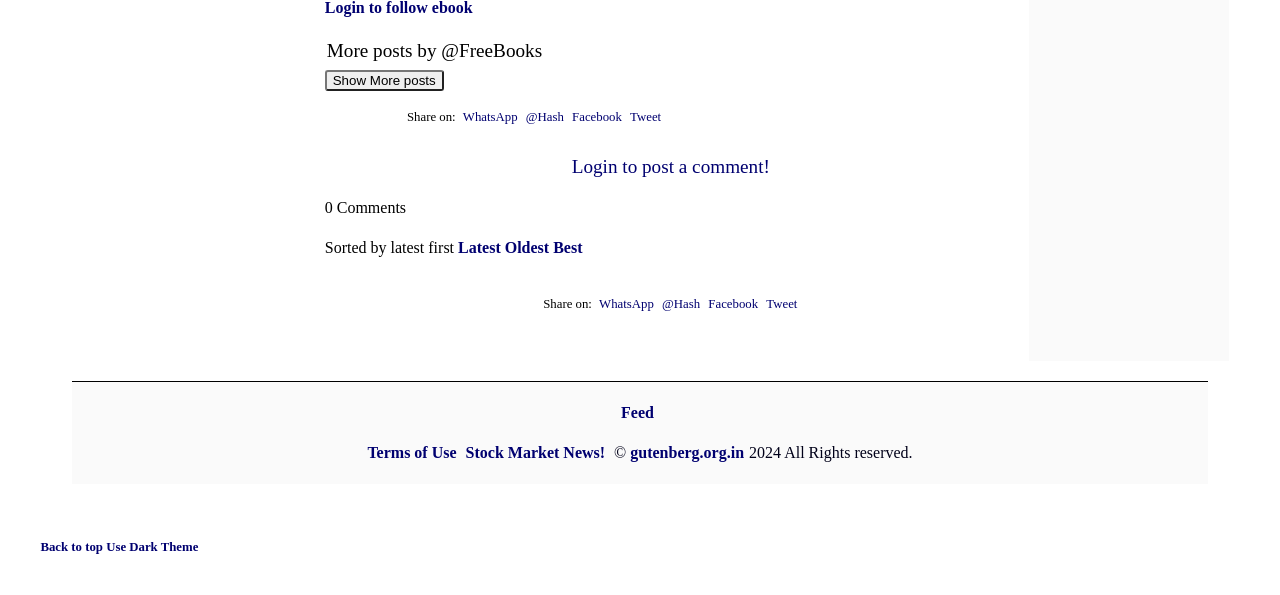What is the copyright year?
Using the information from the image, answer the question thoroughly.

I found the copyright year by looking at the StaticText element with the text '© 2024 All Rights reserved.' which is located at the bottom of the page.